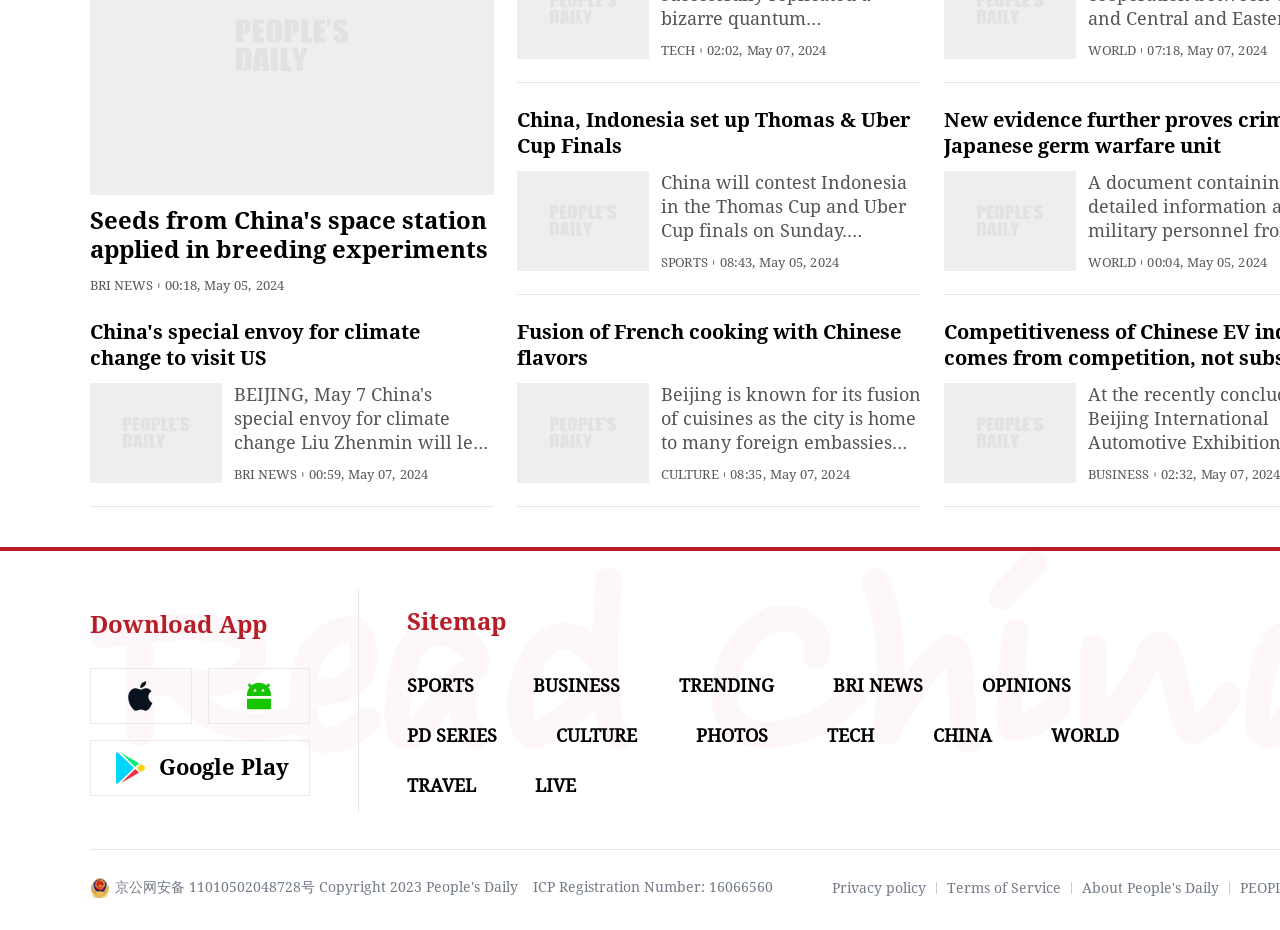Show the bounding box coordinates for the HTML element described as: "Terms of Service".

[0.74, 0.946, 0.829, 0.963]